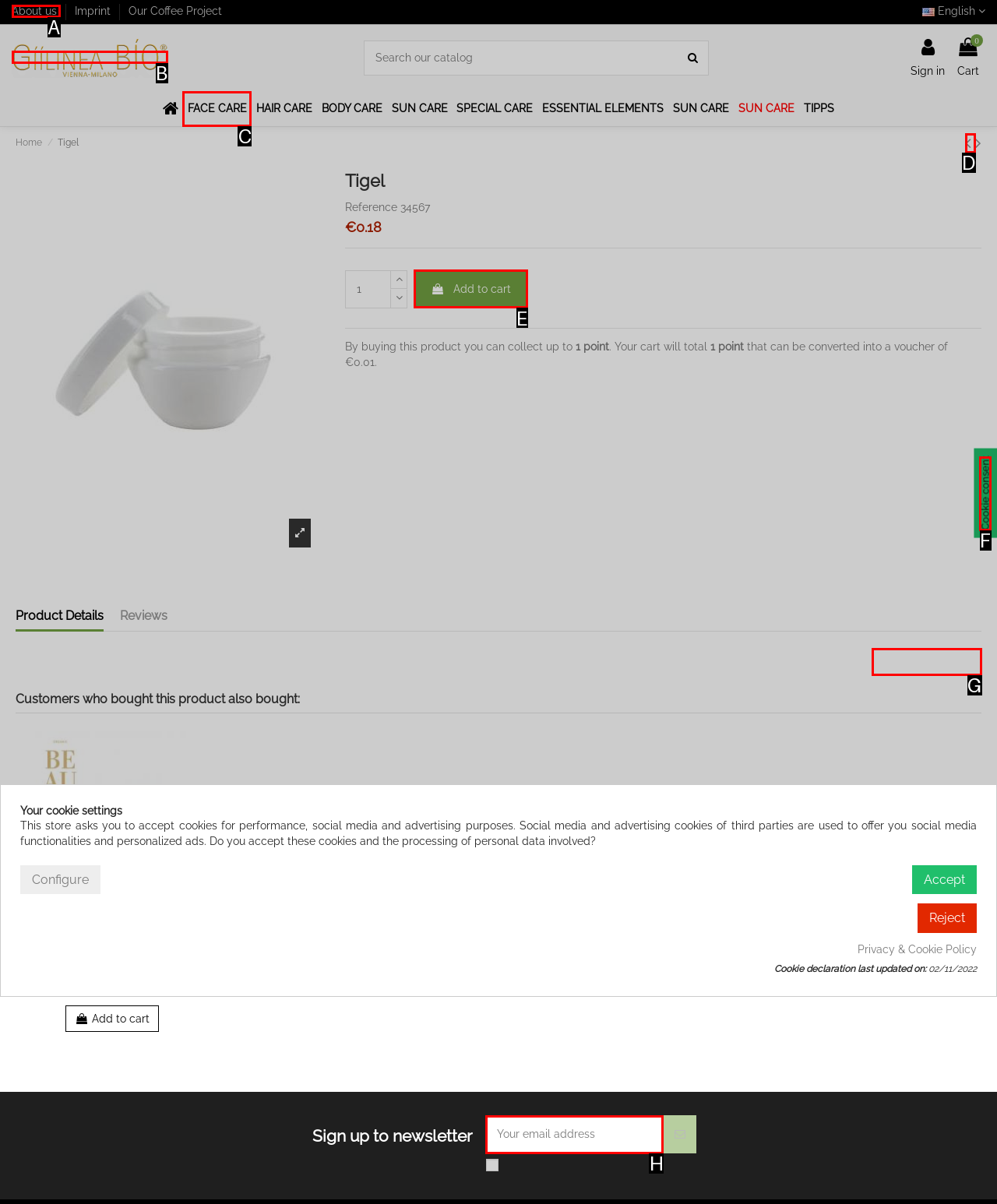Which choice should you pick to execute the task: Add to cart
Respond with the letter associated with the correct option only.

E